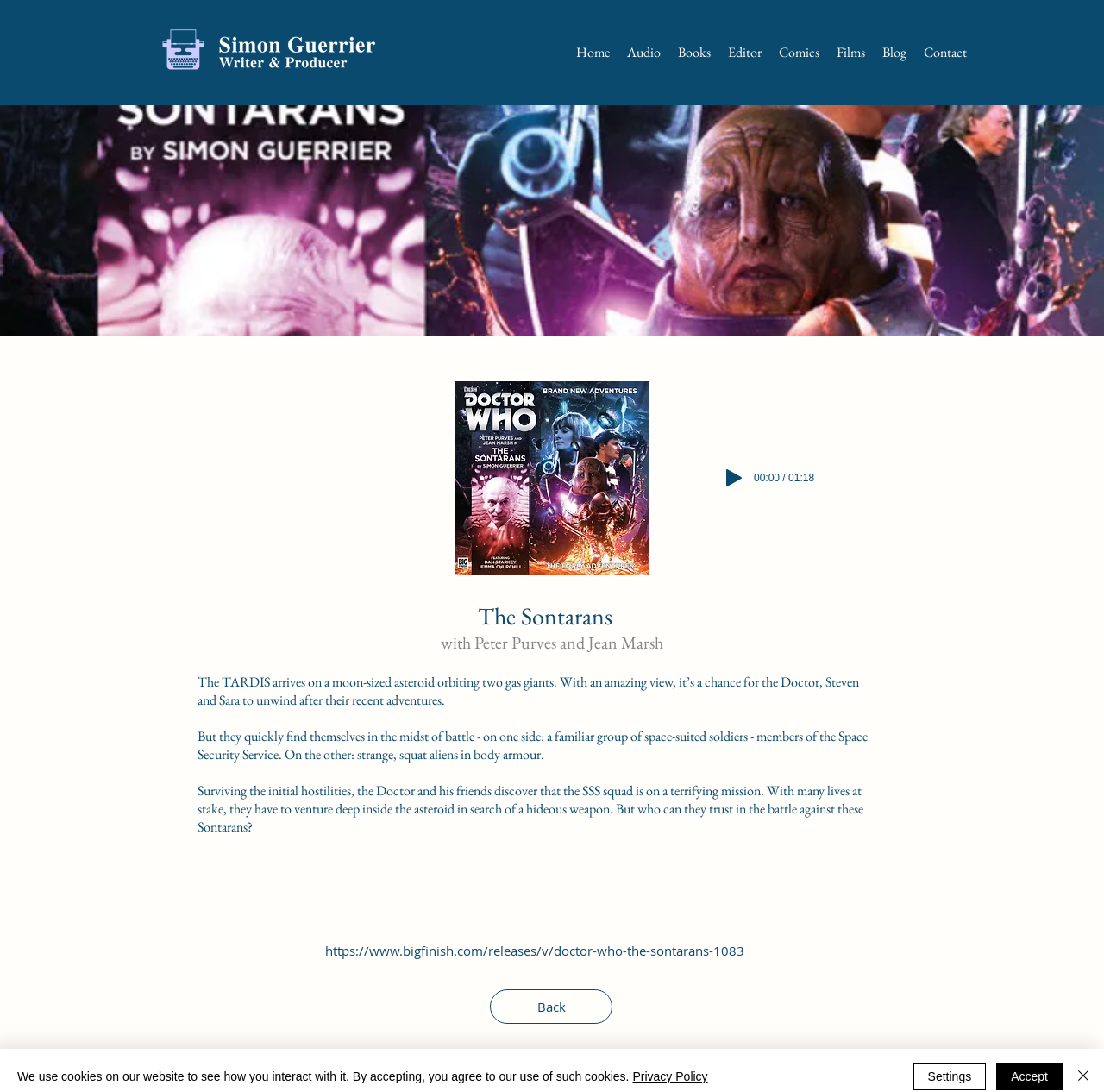Determine the bounding box coordinates of the clickable region to execute the instruction: "Go to Home page". The coordinates should be four float numbers between 0 and 1, denoted as [left, top, right, bottom].

None